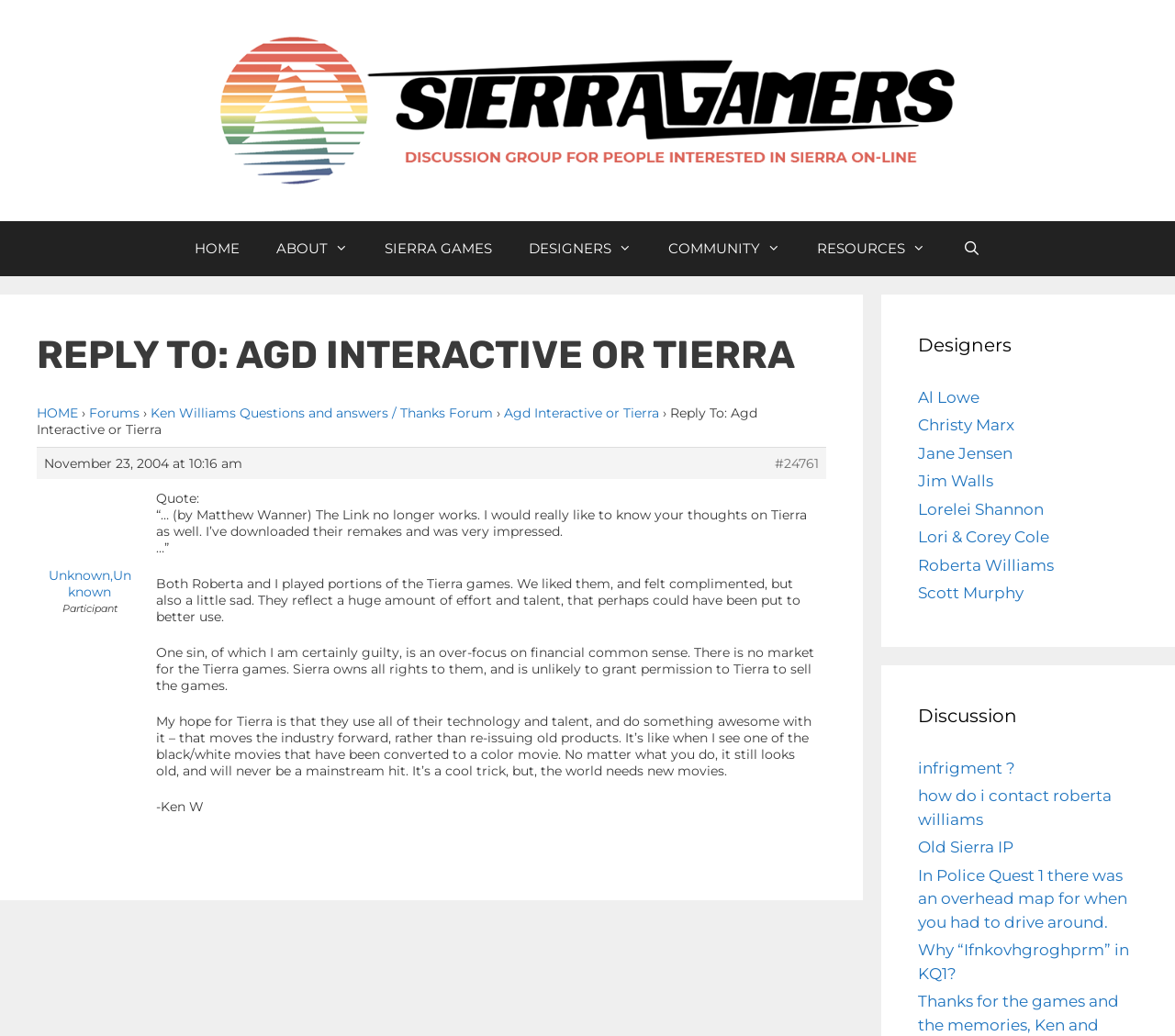Detail the various sections and features of the webpage.

The webpage is a forum discussion page from Sierra Gamers, a website dedicated to Sierra games. At the top, there is a banner with the site's logo and a navigation menu with links to different sections of the website, including Home, About, Sierra Games, Designers, Community, Resources, and a search bar.

Below the navigation menu, the main content area is divided into two sections. On the left, there is an article with a heading "REPLY TO: AGD INTERACTIVE OR TIERRA" and a series of links and text blocks. The article appears to be a discussion thread, with quotes and responses from different users, including Ken Williams and Roberta Williams, who are well-known game designers. The discussion is about Tierra games and their remakes, with opinions on their quality and potential marketability.

On the right, there is a complementary section with a heading "Designers" and a list of links to different game designers, including Al Lowe, Christy Marx, Jane Jensen, and Roberta Williams, among others. Below the designers' list, there is another section with a heading "Discussion" and a list of links to different discussion topics, including "infrigment?", "how do i contact roberta williams", and "Old Sierra IP".

Throughout the page, there are various UI elements, including links, images, headings, and static text blocks, which are arranged in a hierarchical structure to create a clear and organized layout.